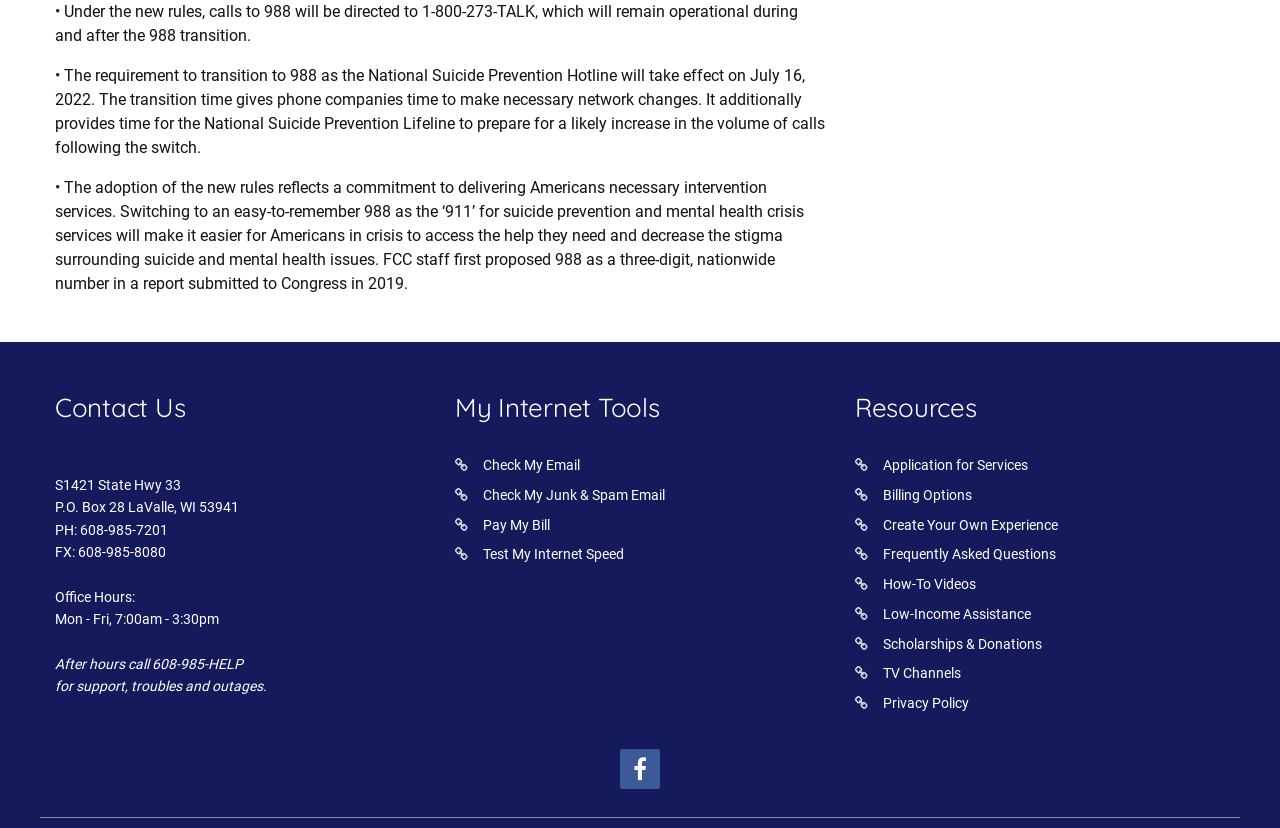Locate the bounding box of the UI element described by: "title="Facebook"" in the given webpage screenshot.

[0.484, 0.904, 0.516, 0.953]